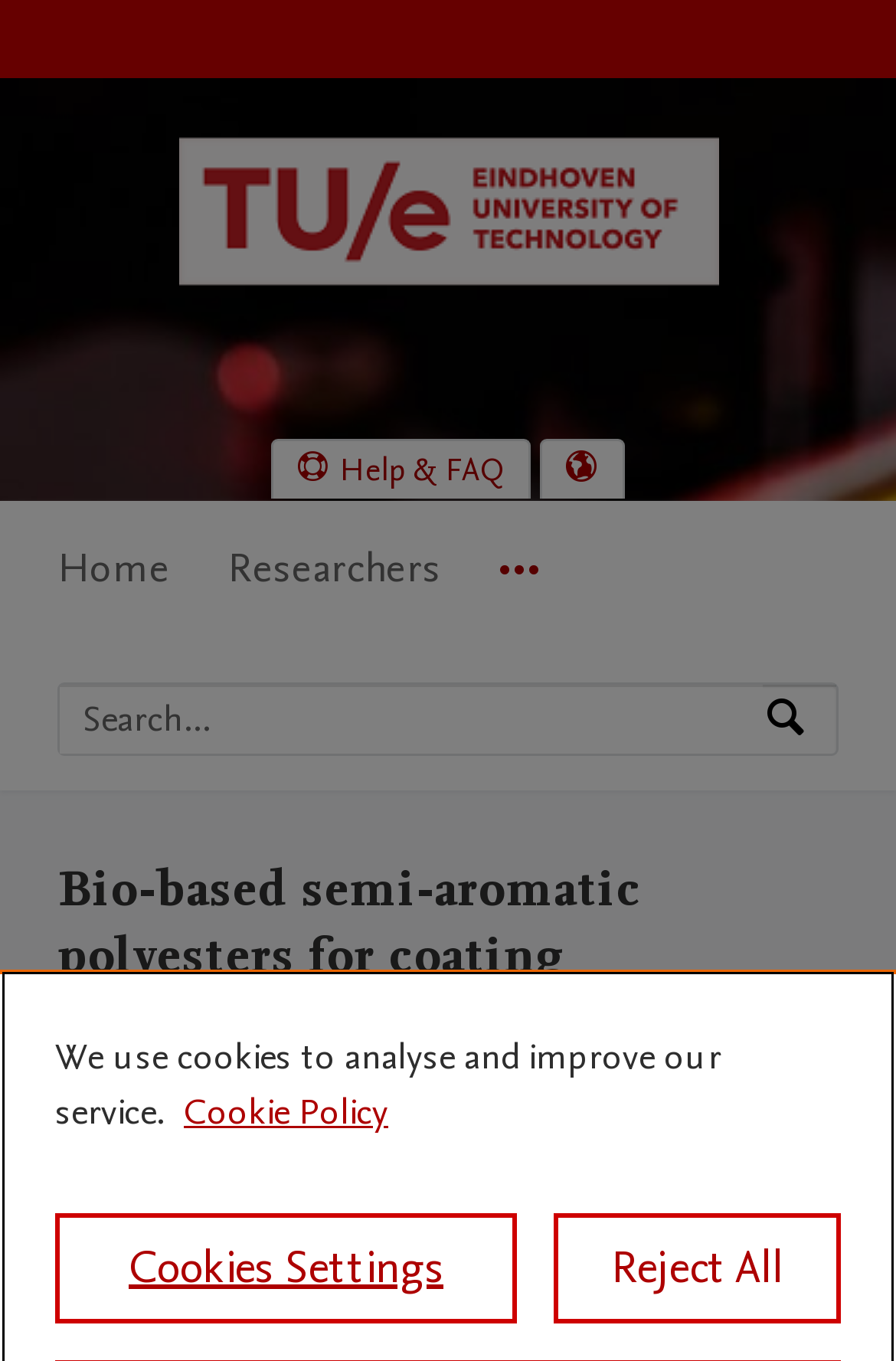Highlight the bounding box coordinates of the element that should be clicked to carry out the following instruction: "Search by expertise, name or affiliation". The coordinates must be given as four float numbers ranging from 0 to 1, i.e., [left, top, right, bottom].

[0.067, 0.504, 0.851, 0.555]